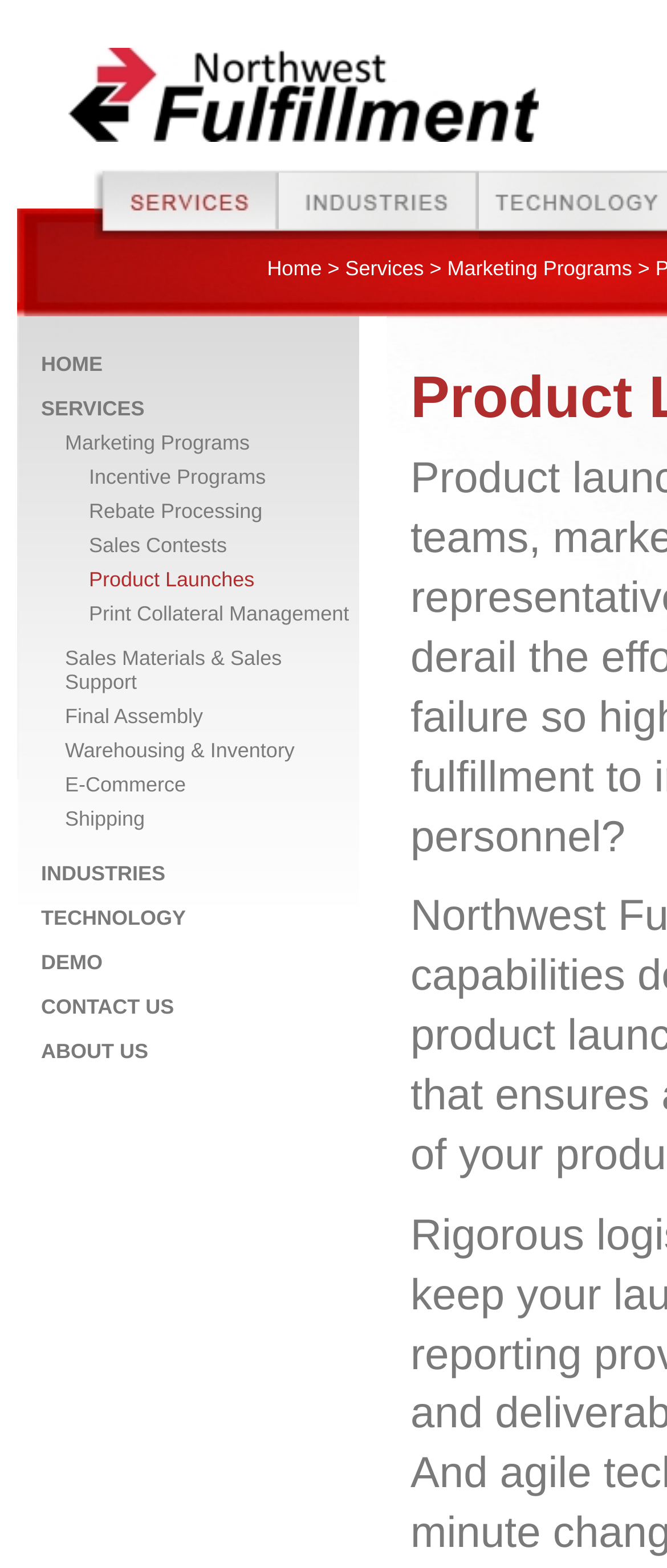Please give the bounding box coordinates of the area that should be clicked to fulfill the following instruction: "Click NWFC Logo". The coordinates should be in the format of four float numbers from 0 to 1, i.e., [left, top, right, bottom].

[0.026, 0.1, 0.808, 0.116]